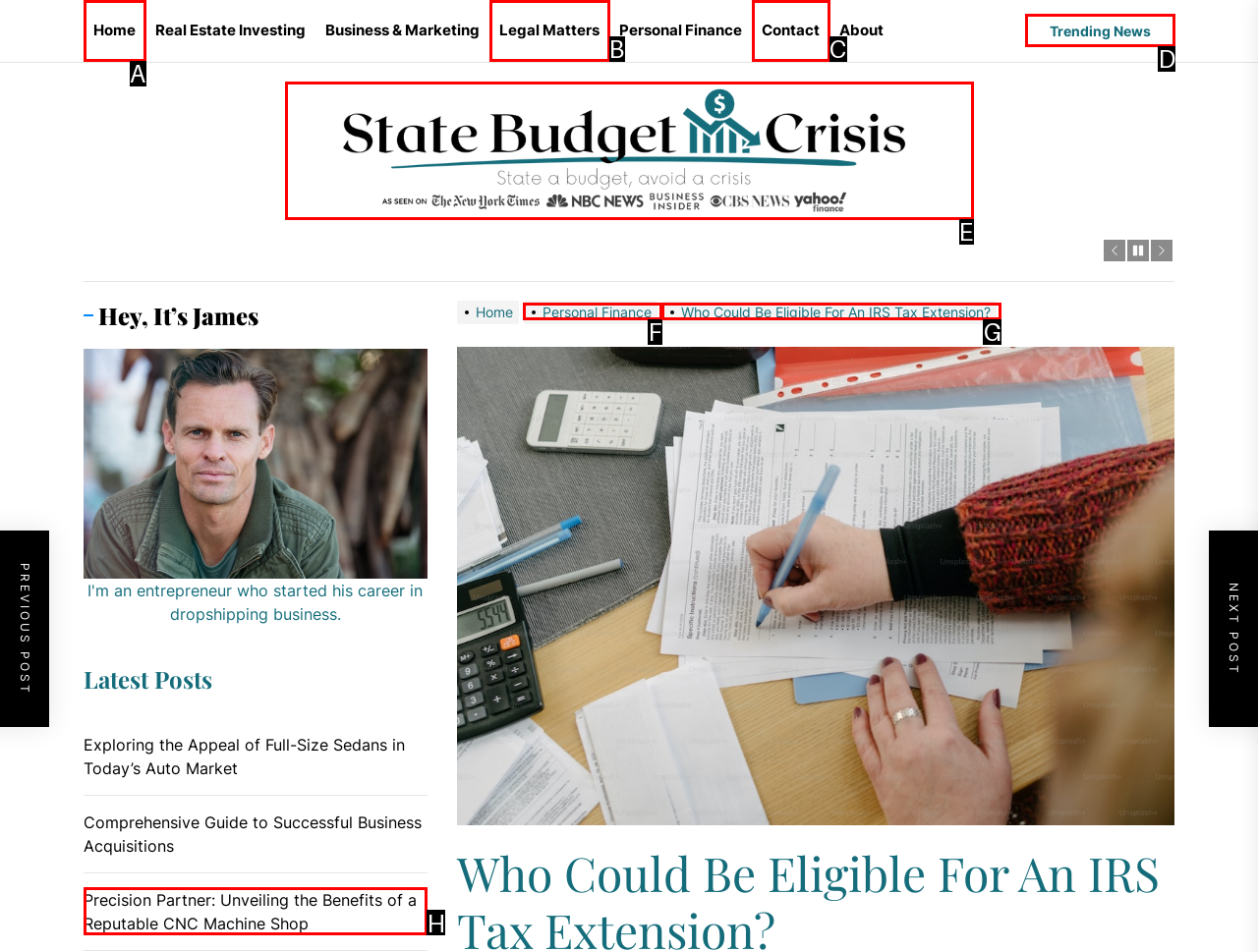Pick the option that should be clicked to perform the following task: View the trending news
Answer with the letter of the selected option from the available choices.

D